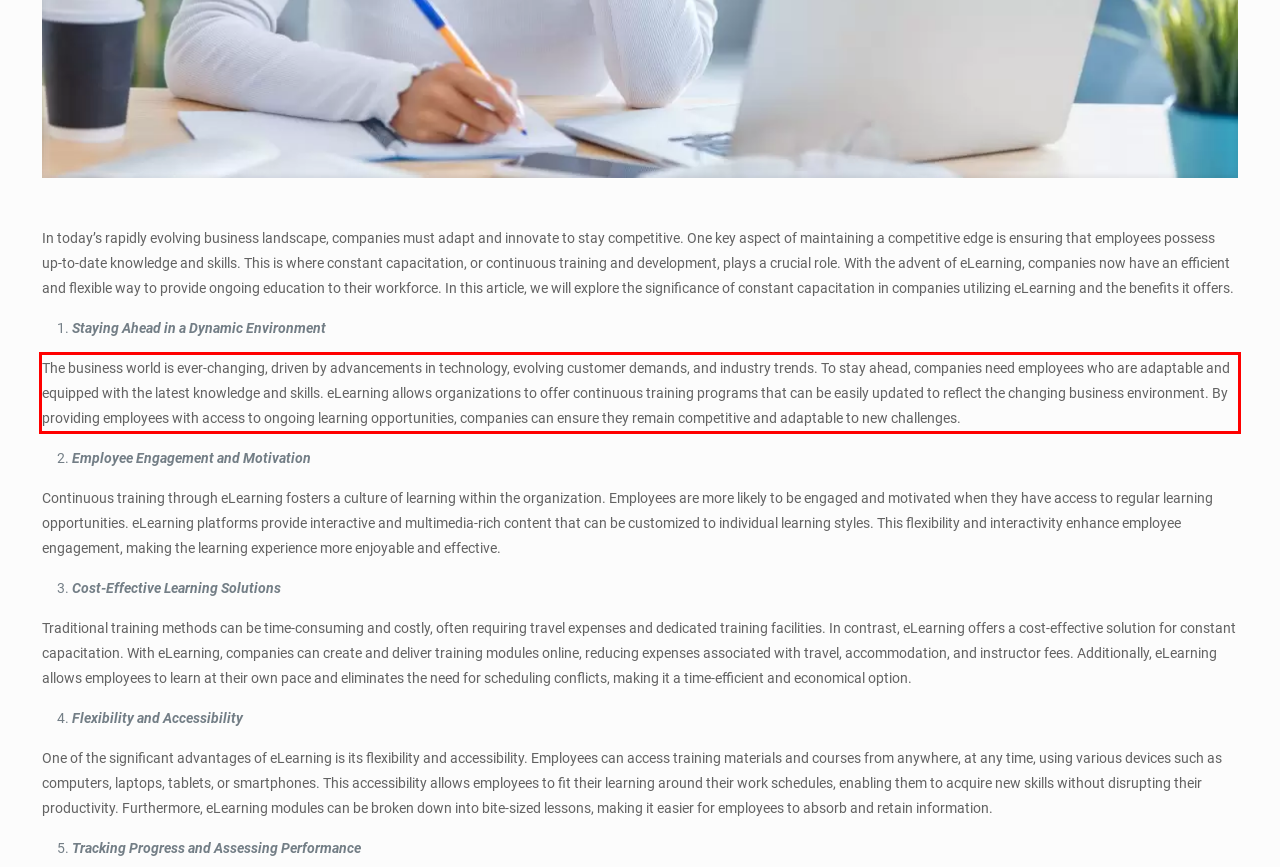Please identify the text within the red rectangular bounding box in the provided webpage screenshot.

The business world is ever-changing, driven by advancements in technology, evolving customer demands, and industry trends. To stay ahead, companies need employees who are adaptable and equipped with the latest knowledge and skills. eLearning allows organizations to offer continuous training programs that can be easily updated to reflect the changing business environment. By providing employees with access to ongoing learning opportunities, companies can ensure they remain competitive and adaptable to new challenges.